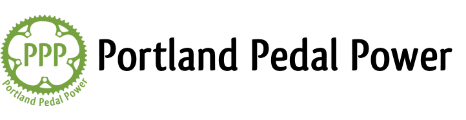Break down the image and provide a full description, noting any significant aspects.

The image features the logo and name of "Portland Pedal Power," depicted in a bold and modern font. The logo incorporates a circular gear design, highlighting the theme of cycling and sustainability. The abbreviation "PPP" is prominently displayed in green within the gear, reinforcing the organization’s focus on promoting bicycle-based solutions in Portland. The clean lines and harmonious combination of green and black create a visually appealing representation of the brand, which is dedicated to encouraging environmentally friendly transportation options and community engagement through cycling initiatives.